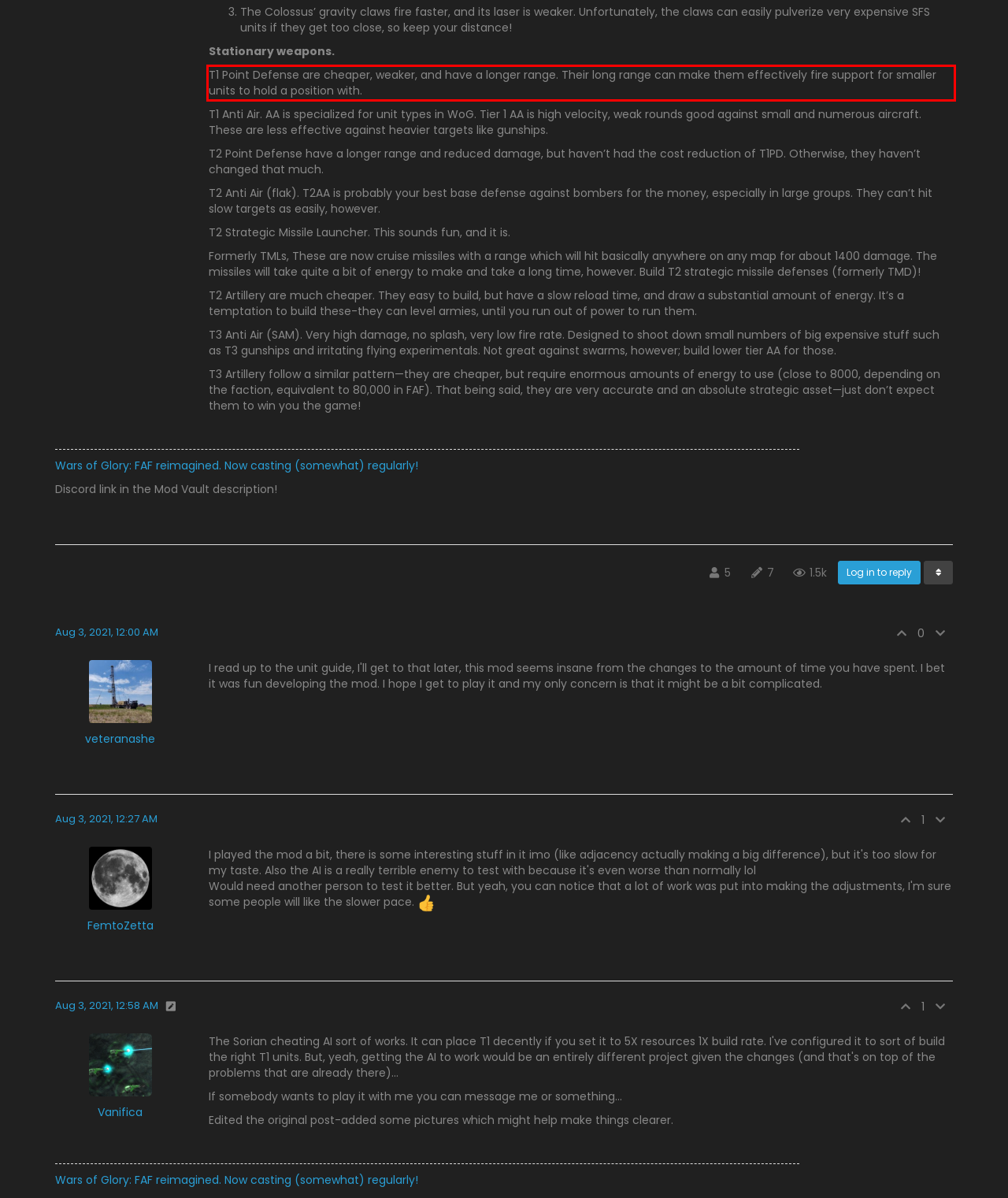You have a screenshot with a red rectangle around a UI element. Recognize and extract the text within this red bounding box using OCR.

T1 Point Defense are cheaper, weaker, and have a longer range. Their long range can make them effectively fire support for smaller units to hold a position with.